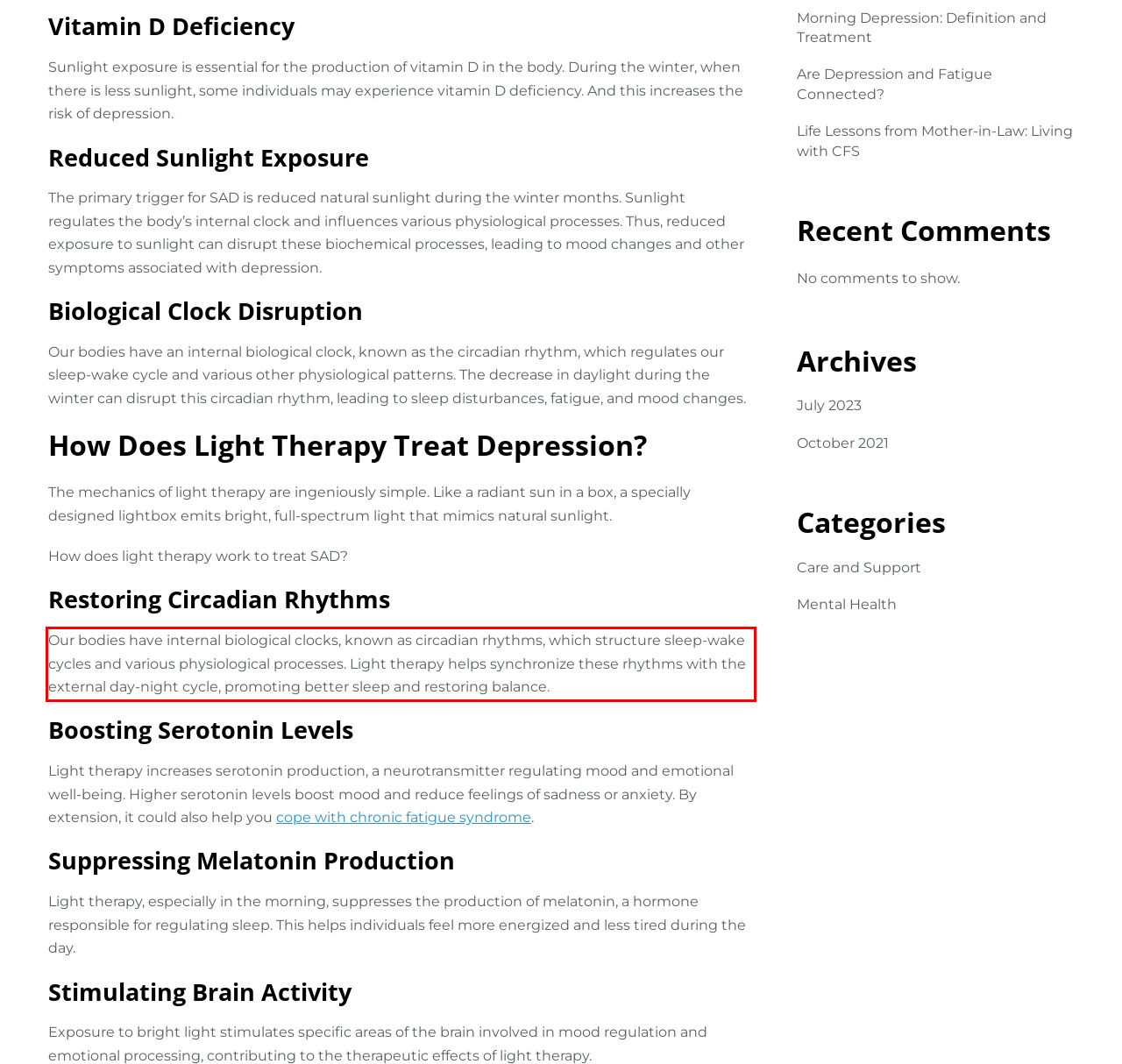The screenshot you have been given contains a UI element surrounded by a red rectangle. Use OCR to read and extract the text inside this red rectangle.

Our bodies have internal biological clocks, known as circadian rhythms, which structure sleep-wake cycles and various physiological processes. Light therapy helps synchronize these rhythms with the external day-night cycle, promoting better sleep and restoring balance.